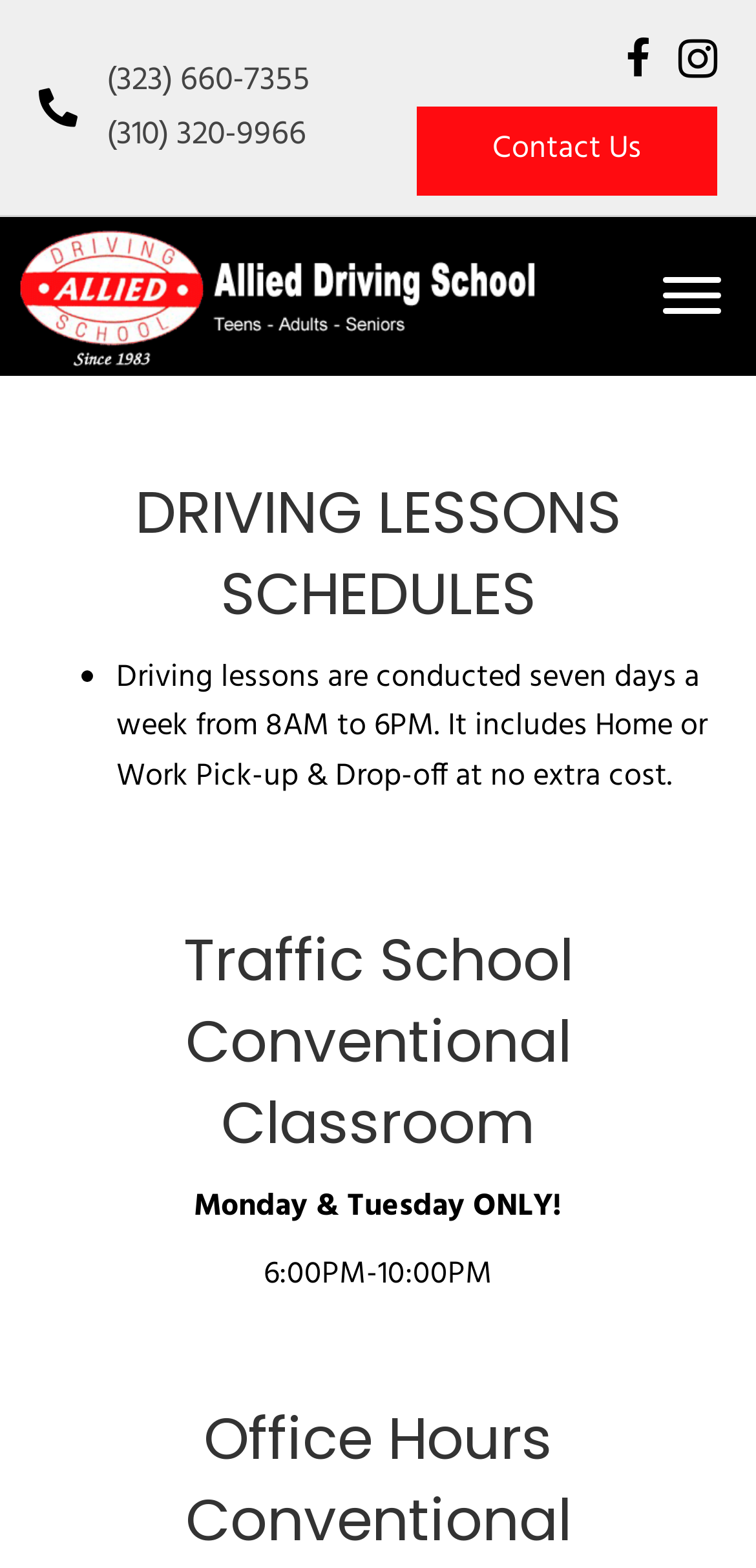What is the phone number for Allied Driving School?
Analyze the screenshot and provide a detailed answer to the question.

I found the phone number by looking at the link element with the text '(323) 660-7355' which is located at the top of the webpage.